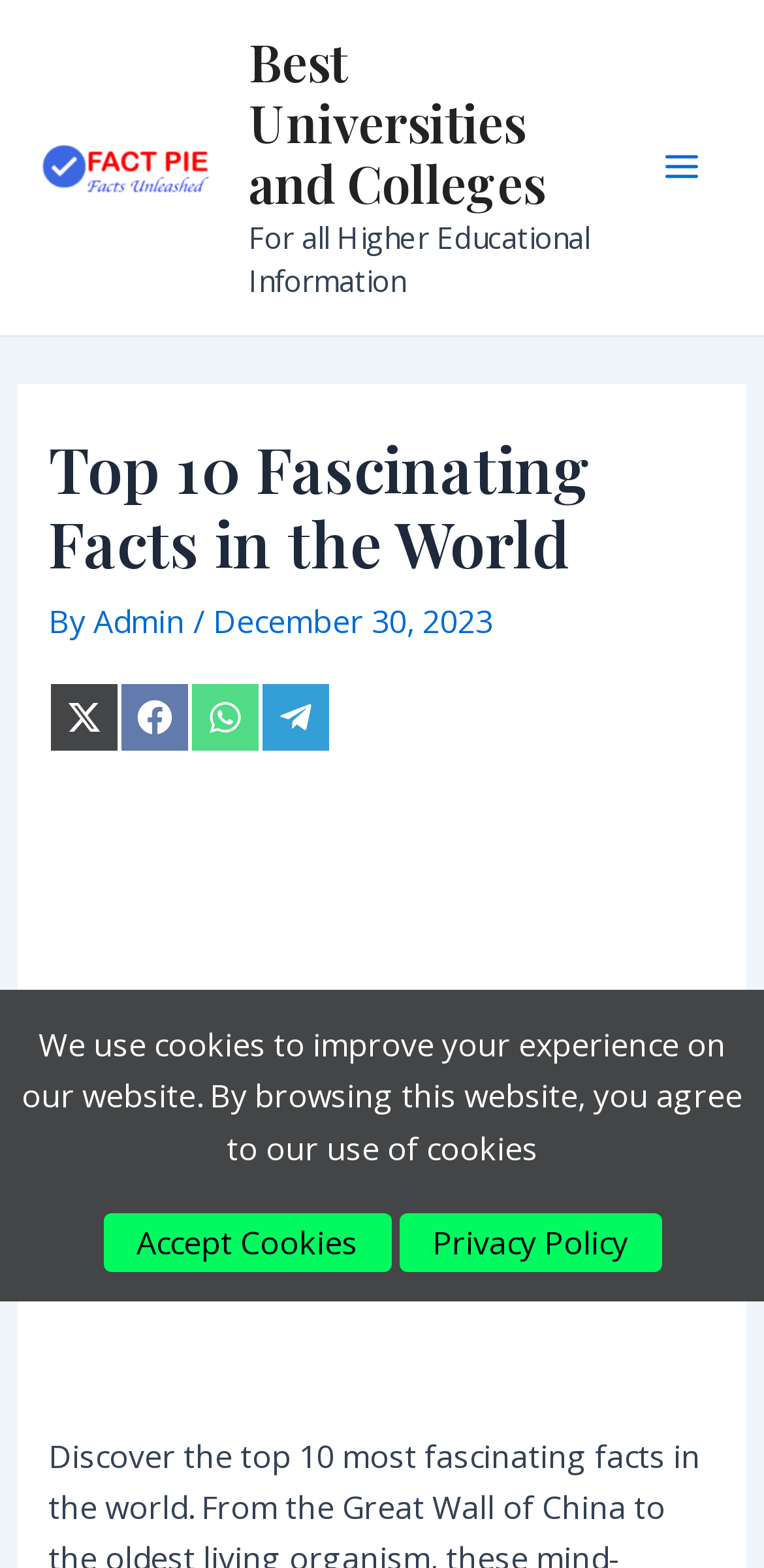What type of information can be found on the linked webpage 'Best Universities and Colleges'?
Utilize the information in the image to give a detailed answer to the question.

The linked webpage 'Best Universities and Colleges' is likely to provide information related to higher education, as indicated by the text 'For all Higher Educational Information' next to the link.